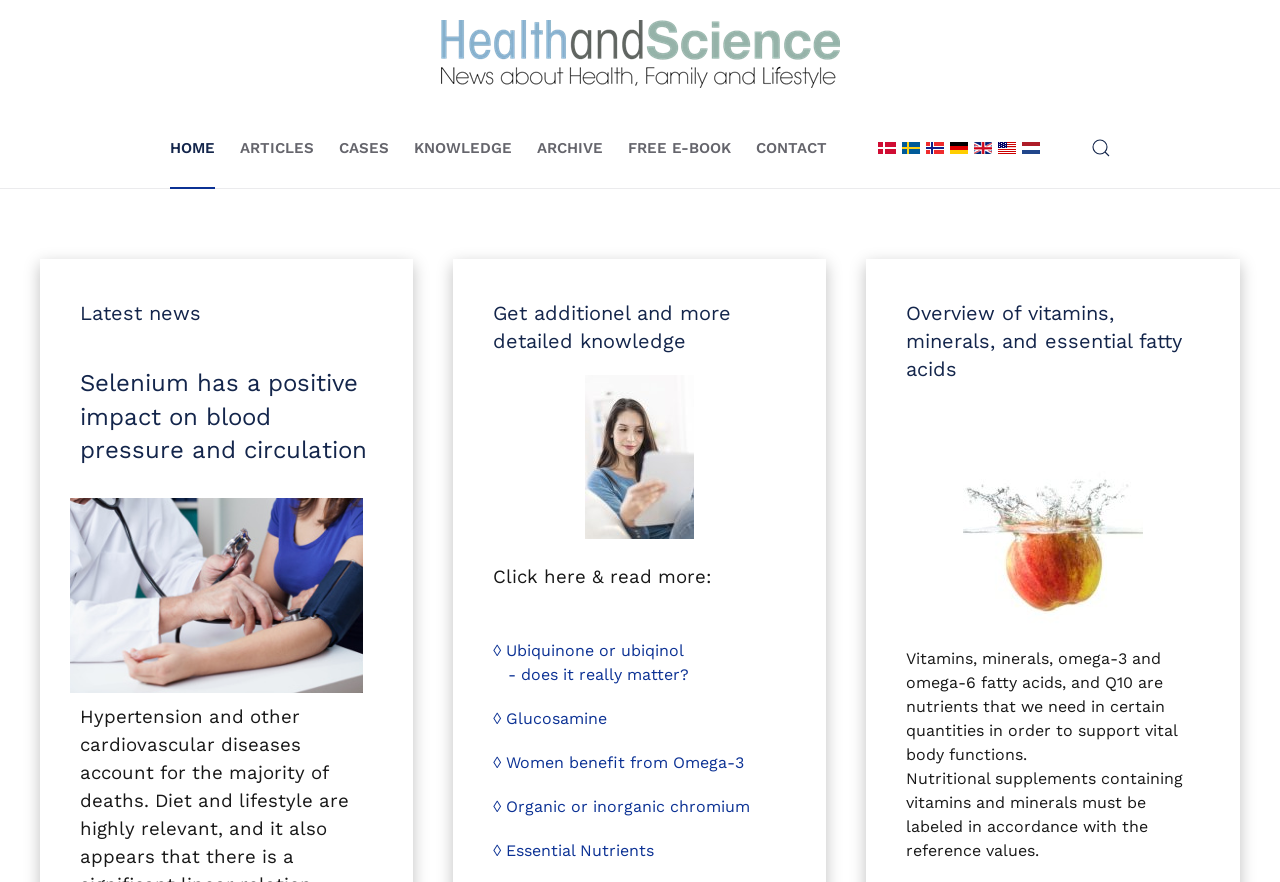Using the description: "alt="English (UK)" title="English (UK)"", identify the bounding box of the corresponding UI element in the screenshot.

[0.758, 0.158, 0.777, 0.178]